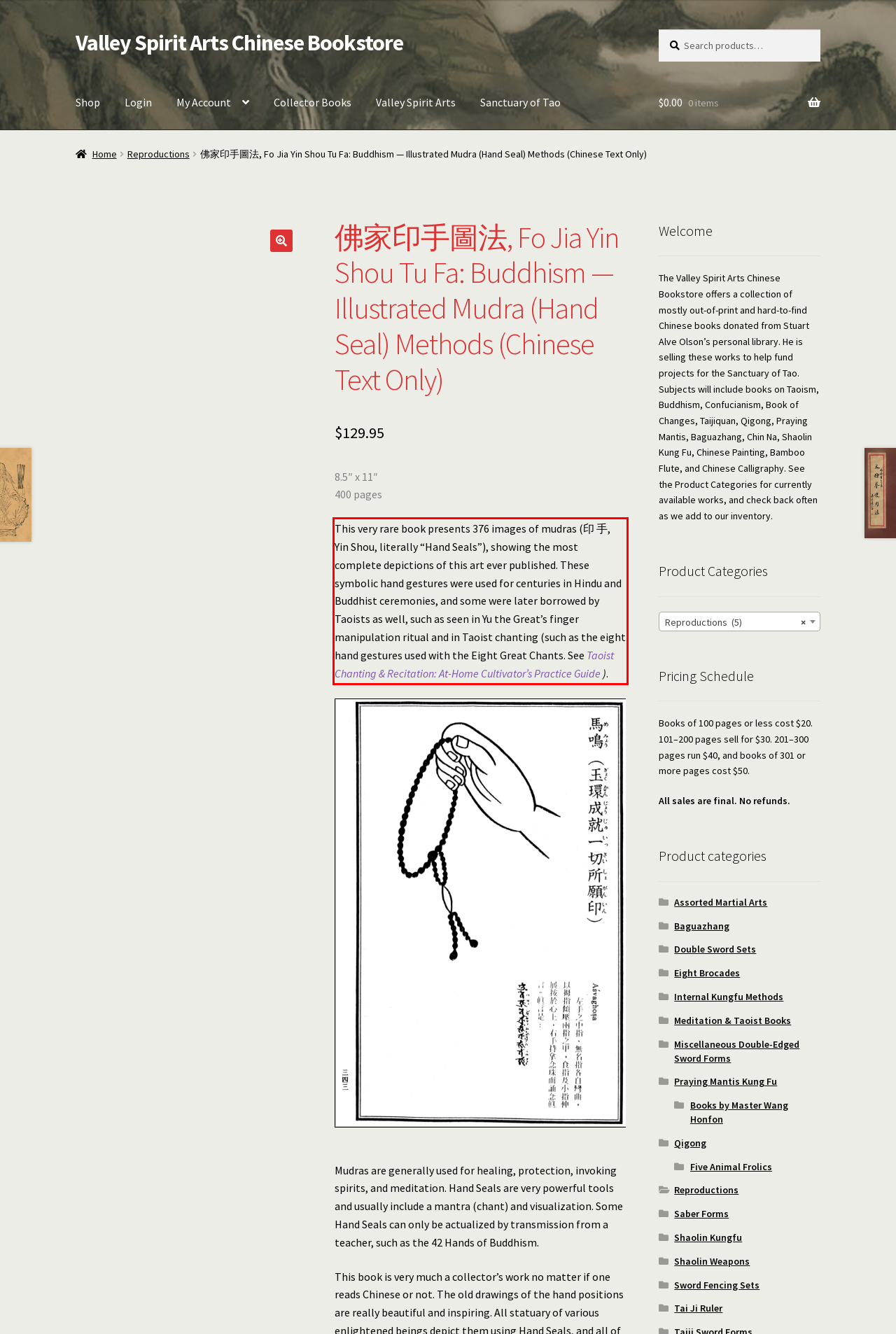Examine the webpage screenshot and use OCR to recognize and output the text within the red bounding box.

This very rare book presents 376 images of mudras (印 手, Yin Shou, literally “Hand Seals”), showing the most complete depictions of this art ever published. These symbolic hand gestures were used for centuries in Hindu and Buddhist ceremonies, and some were later borrowed by Taoists as well, such as seen in Yu the Great’s finger manipulation ritual and in Taoist chanting (such as the eight hand gestures used with the Eight Great Chants. See Taoist Chanting & Recitation: At-Home Cultivator’s Practice Guide ).